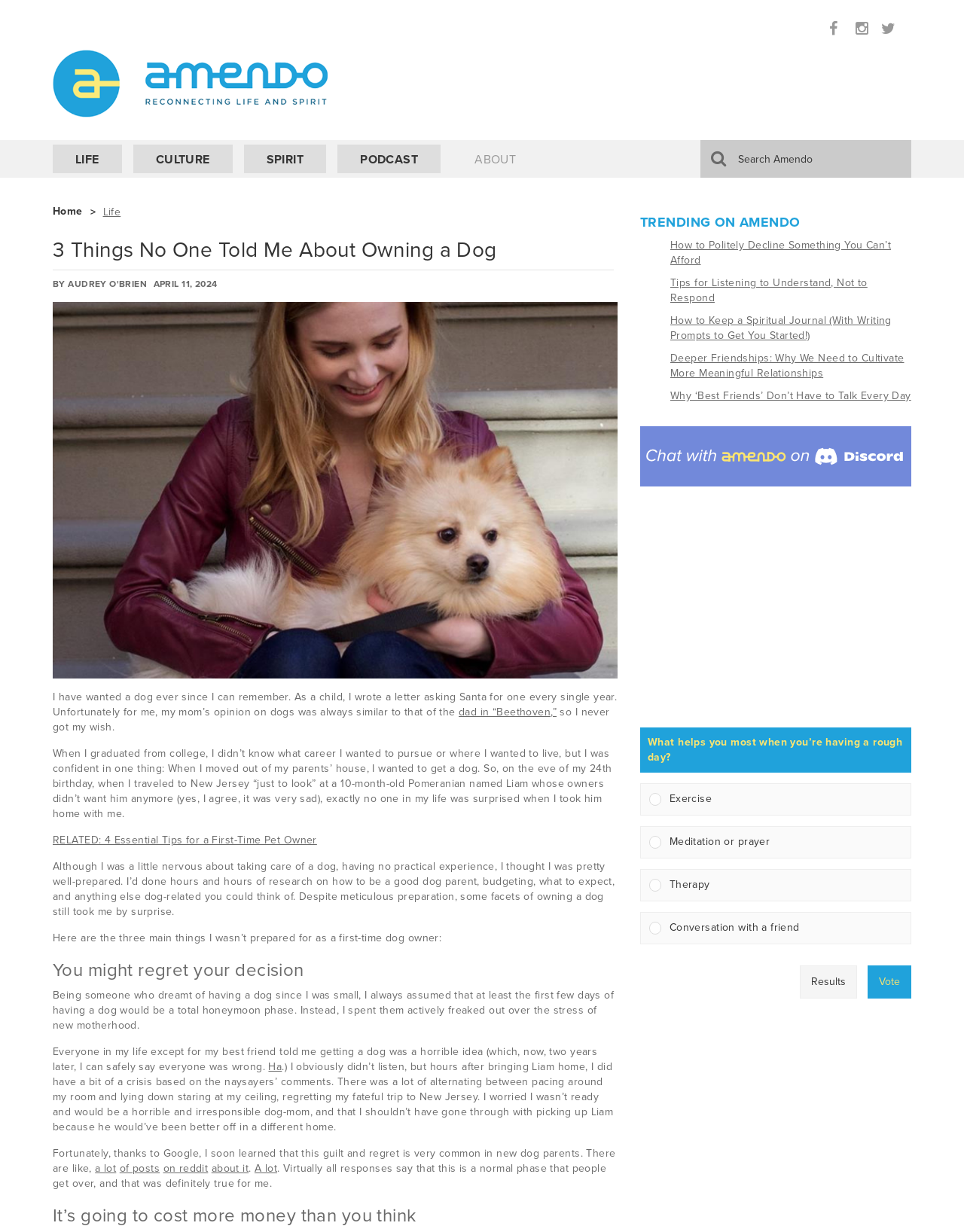Please provide the bounding box coordinates for the UI element as described: "Meditation or prayer". The coordinates must be four floats between 0 and 1, represented as [left, top, right, bottom].

[0.659, 0.666, 0.951, 0.701]